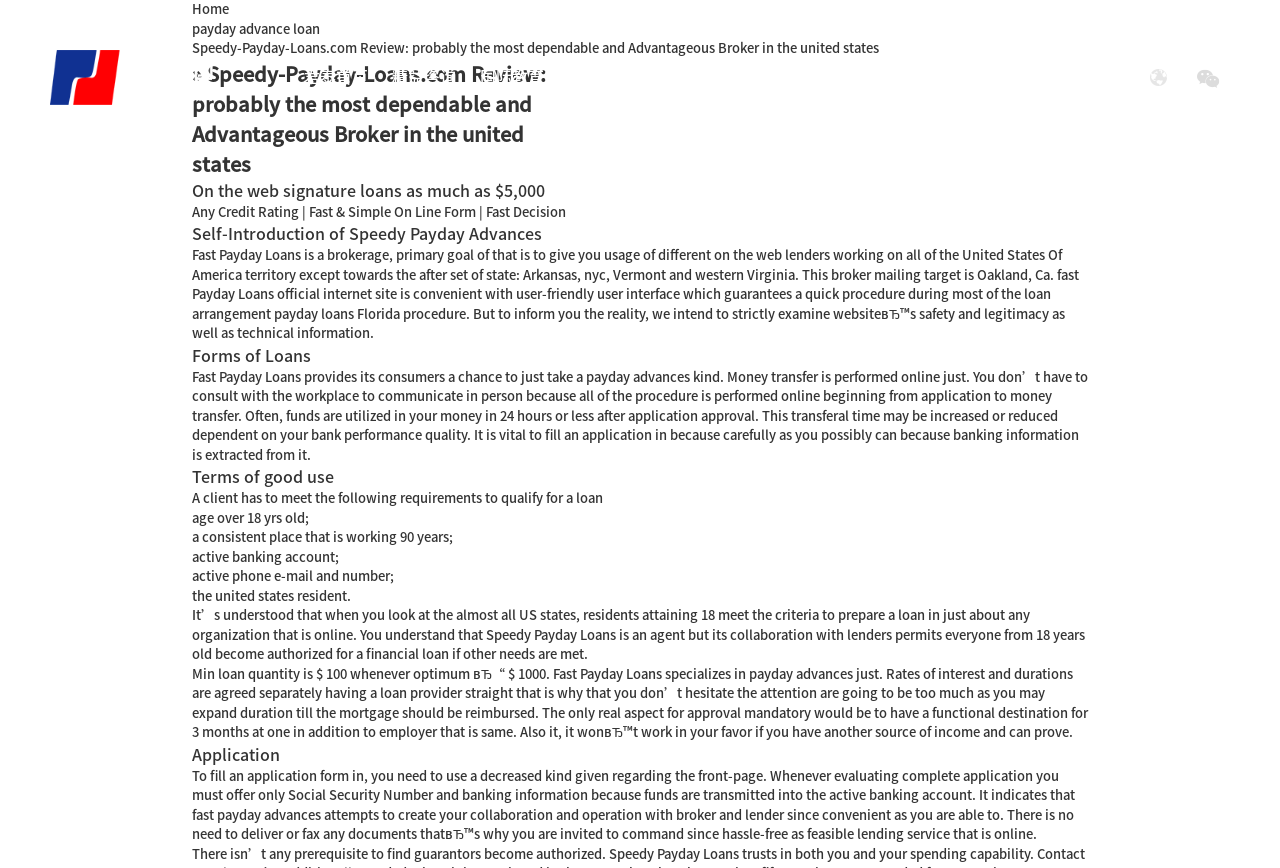Please provide a comprehensive answer to the question based on the screenshot: What is required to qualify for a loan?

To qualify for a loan, a client has to meet certain requirements, which are mentioned in the 'Terms of use' section. These requirements include being over 18 years old, having a consistent working place for 90 years, having an active banking account, having an active phone and email, and being a US resident.